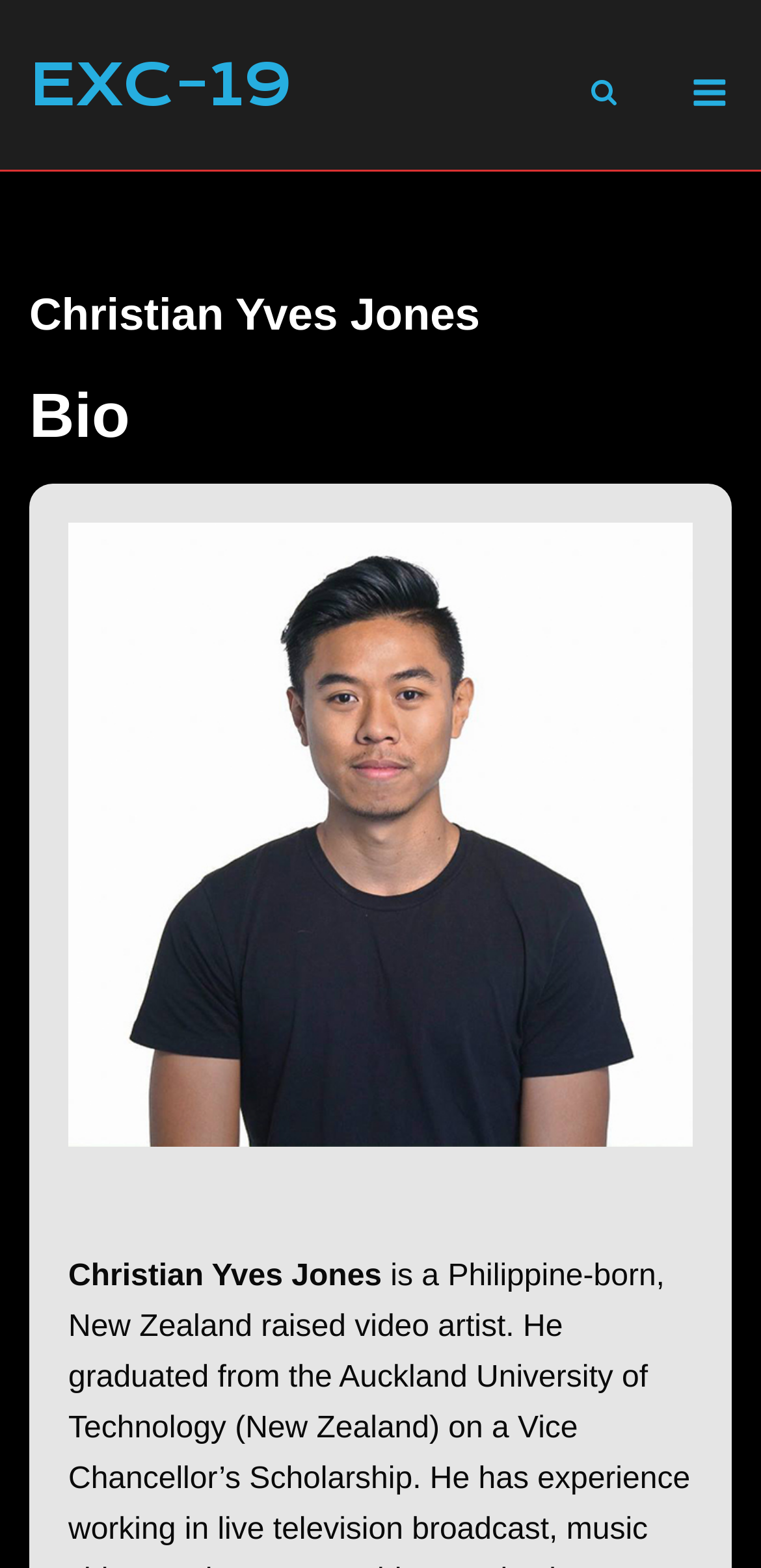Generate an in-depth caption that captures all aspects of the webpage.

The webpage is about Christian Yves Jones, with a focus on EXC-19. At the top left, there is a link to EXC-19. On the top right, there is a search button with a small icon, accompanied by the text "Open Search". Next to the search button, there is a "Menu" link with a small icon. 

Below the top section, there is a header section that spans the entire width of the page. The header contains a heading that reads "Christian Yves Jones". Below the header, there is a section with a label "Bio", which is likely to contain a brief biography of Christian Yves Jones.